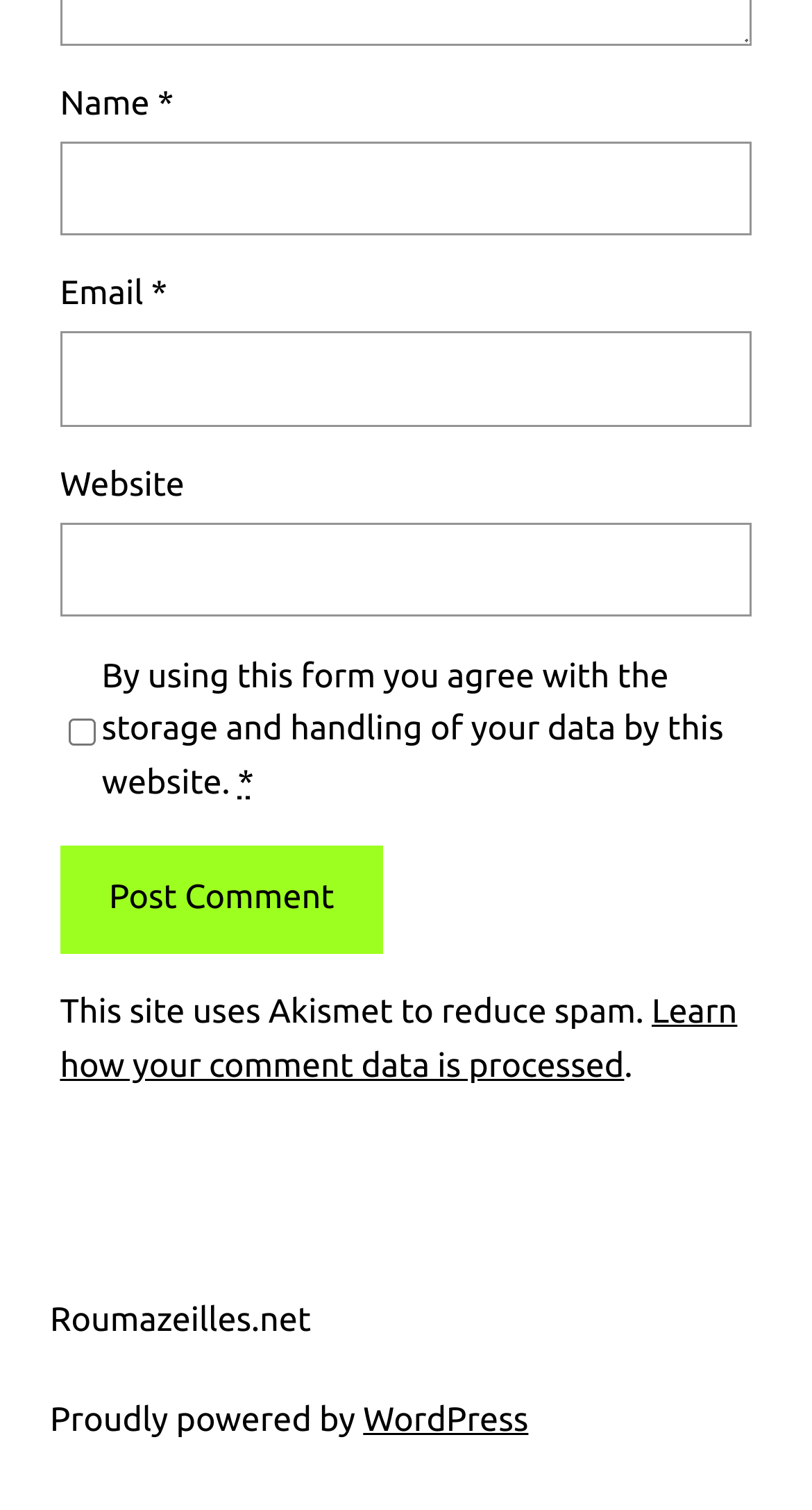Find and indicate the bounding box coordinates of the region you should select to follow the given instruction: "Enter your name".

[0.074, 0.093, 0.926, 0.156]